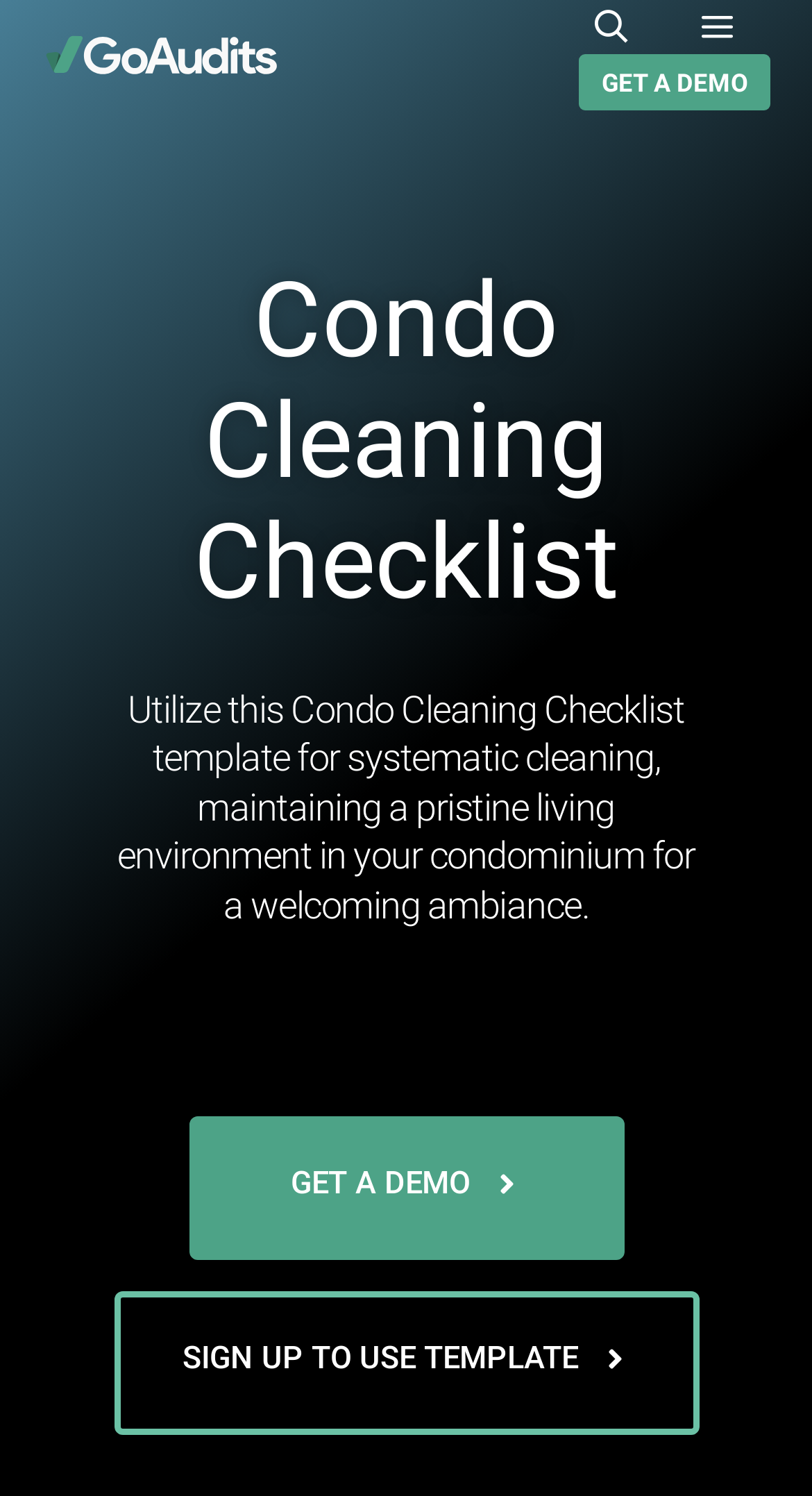Please determine the main heading text of this webpage.

Condo Cleaning Checklist